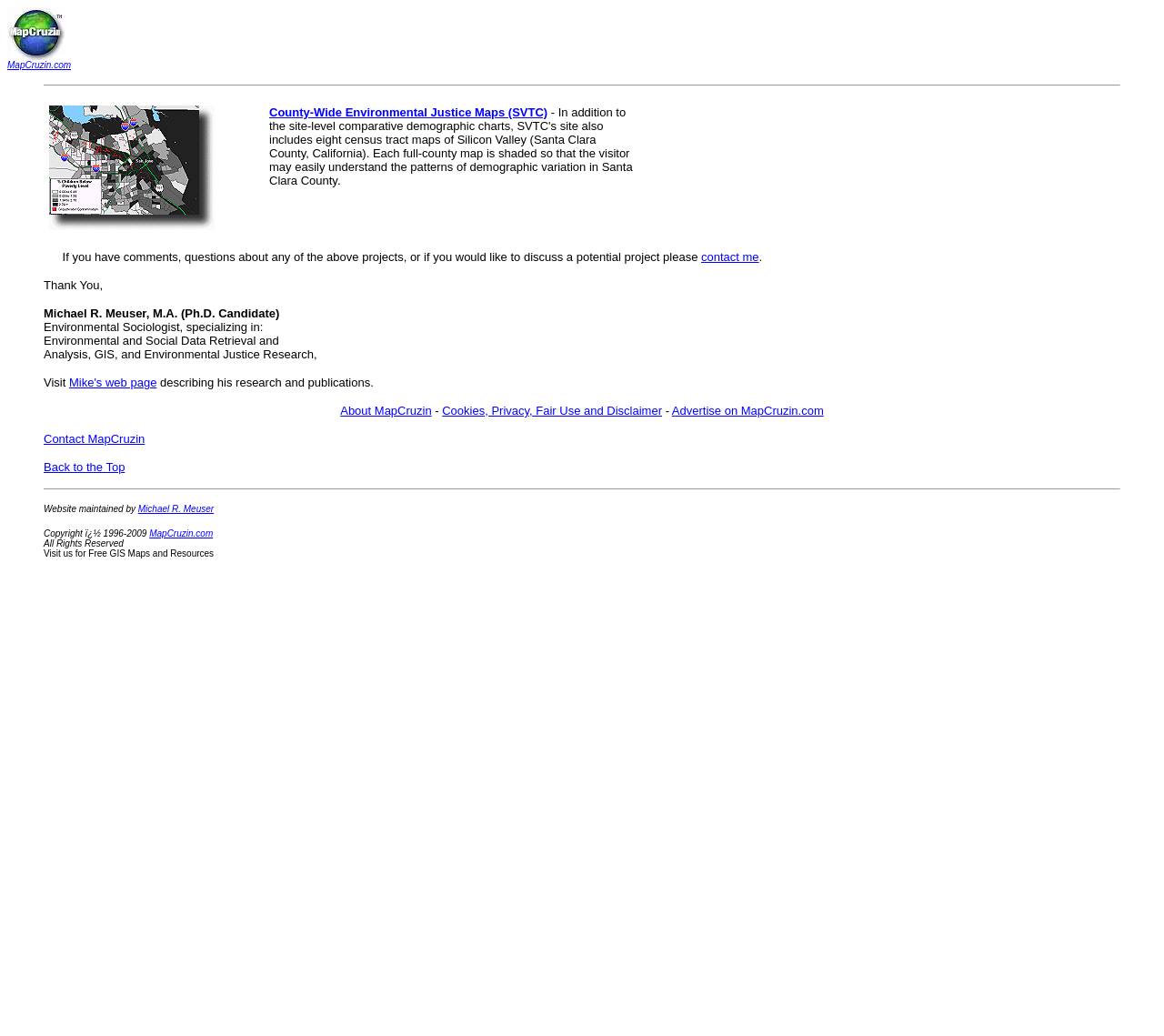Please answer the following question using a single word or phrase: 
What is the purpose of the 'Contact me' link?

To discuss projects or ask questions